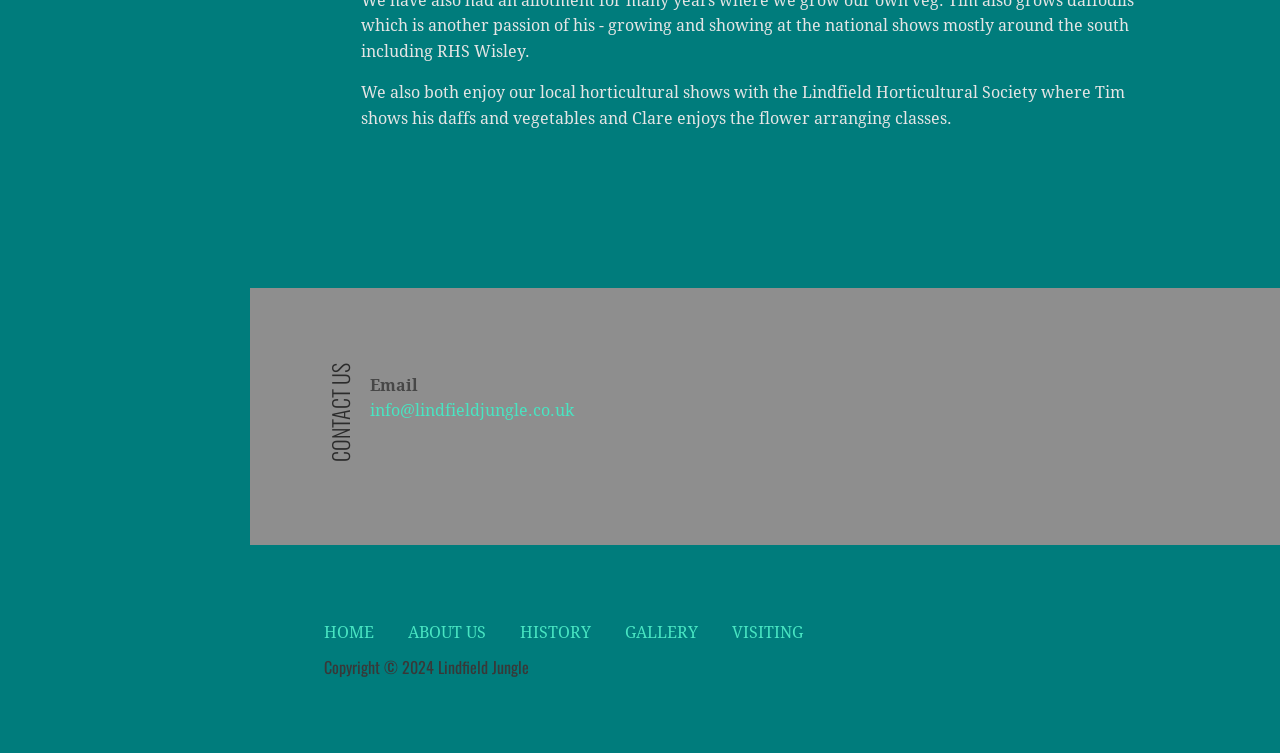What is the purpose of the link 'HOME'?
Please respond to the question with a detailed and thorough explanation.

I inferred the purpose of the link 'HOME' by its position and text, which suggests it is a navigation link to the home page of the website.